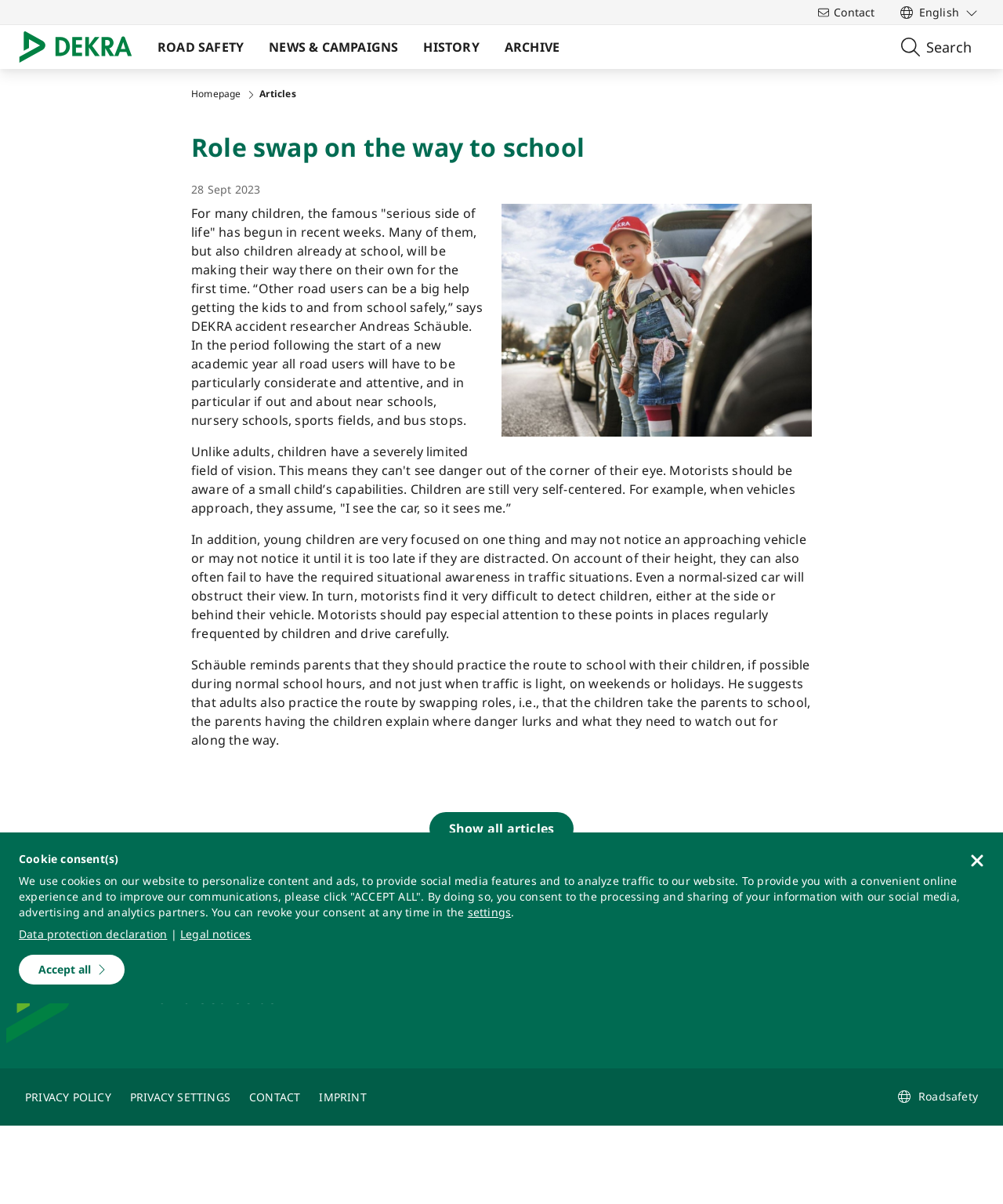Locate the bounding box coordinates of the element that should be clicked to fulfill the instruction: "Go to the homepage".

[0.191, 0.073, 0.24, 0.083]